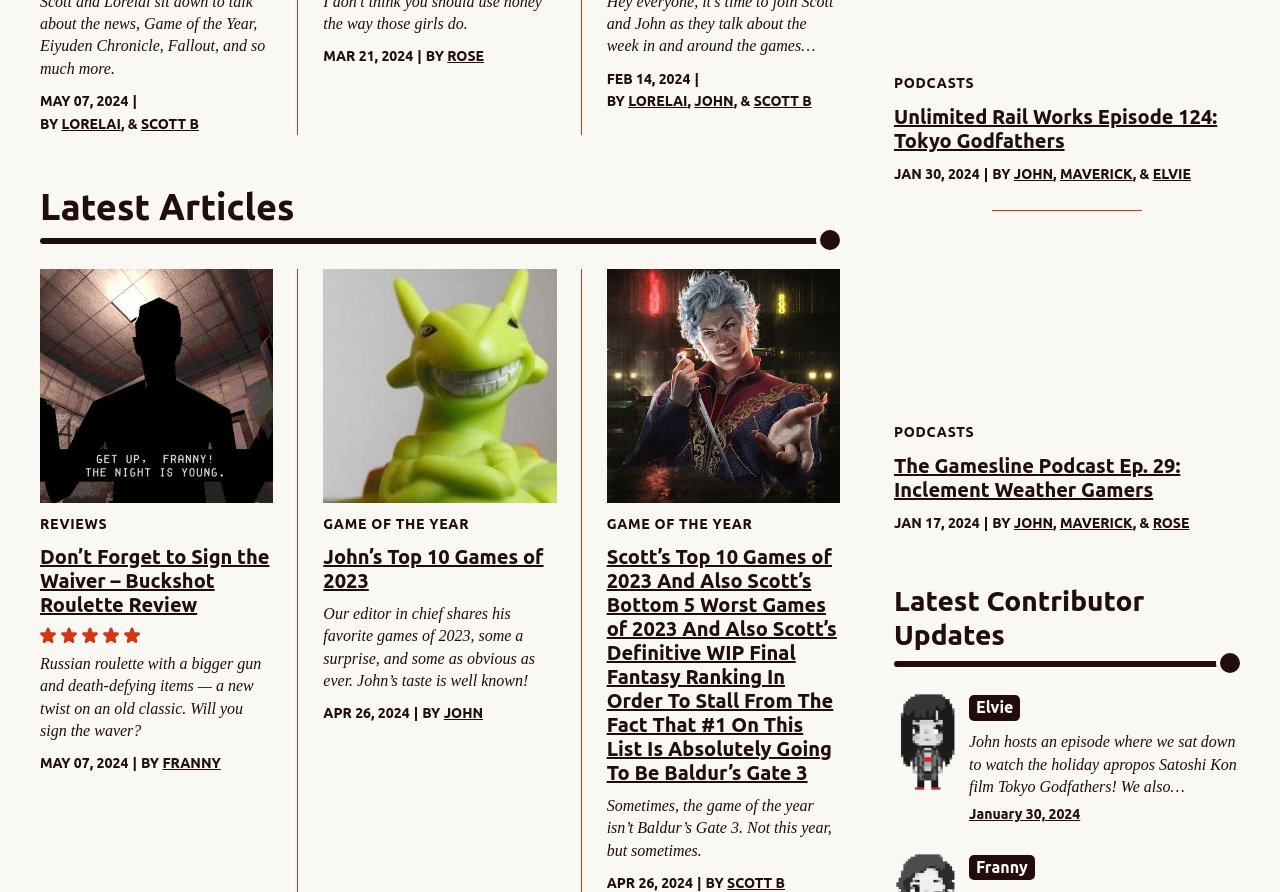Can you identify the bounding box coordinates of the clickable region needed to carry out this instruction: 'Click on the 'Latest Articles' heading'? The coordinates should be four float numbers within the range of 0 to 1, stated as [left, top, right, bottom].

[0.031, 0.207, 0.656, 0.302]